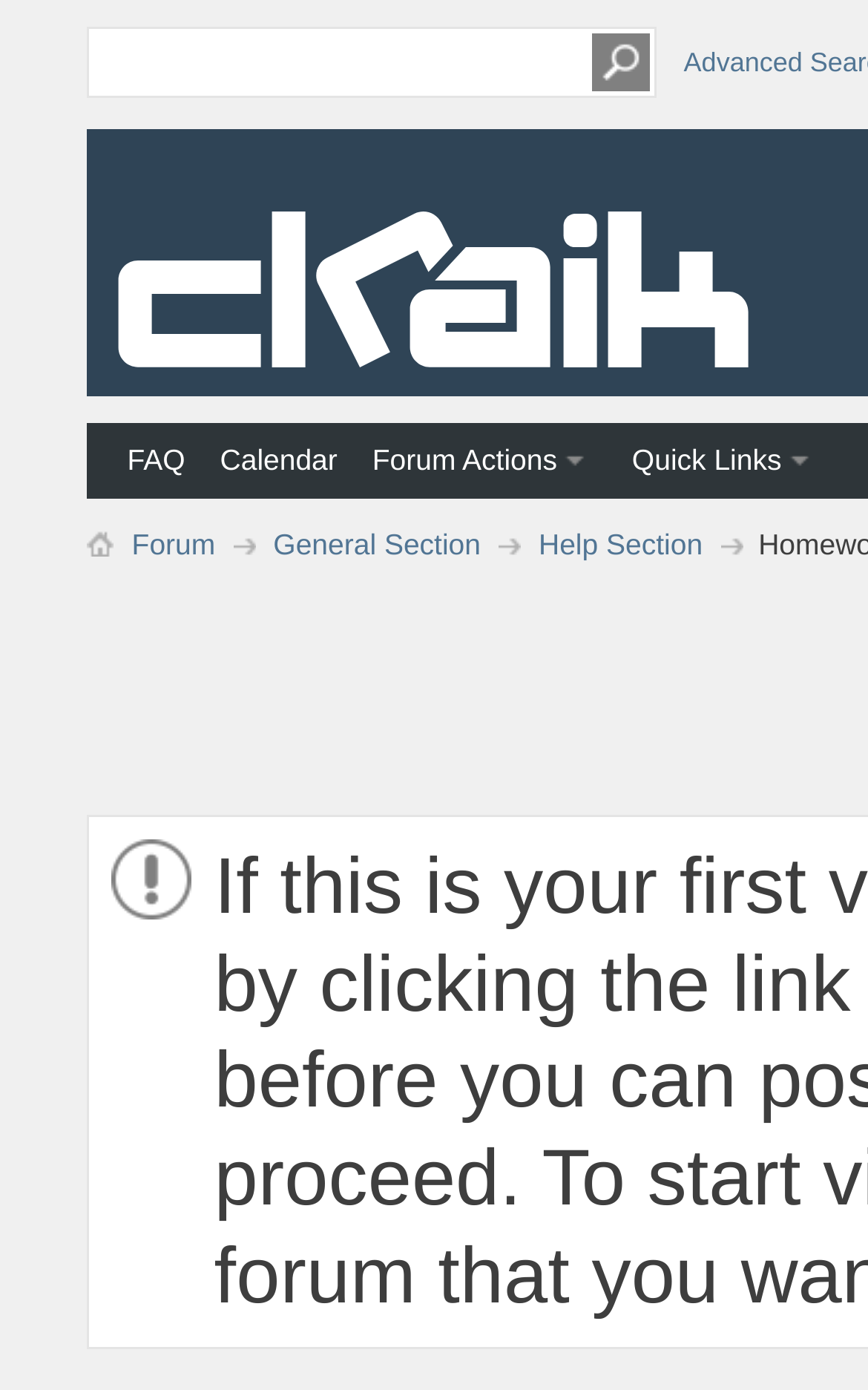Please find the bounding box coordinates of the element that you should click to achieve the following instruction: "view calendar". The coordinates should be presented as four float numbers between 0 and 1: [left, top, right, bottom].

[0.253, 0.319, 0.389, 0.343]